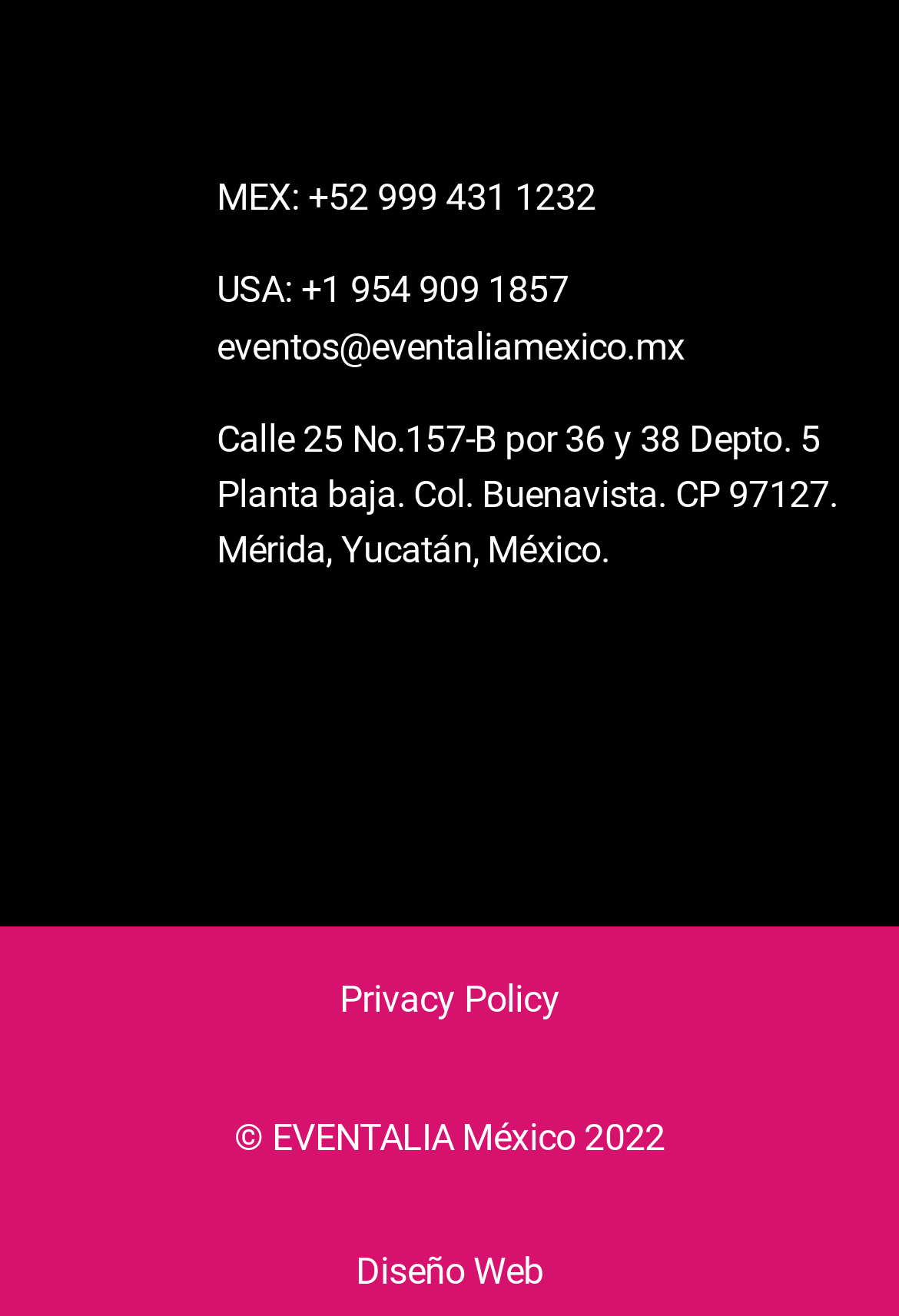Using the information in the image, could you please answer the following question in detail:
What is the email address for eventos?

I found the email address for eventos by looking at the text which is 'eventos@eventaliamexico.mx'.